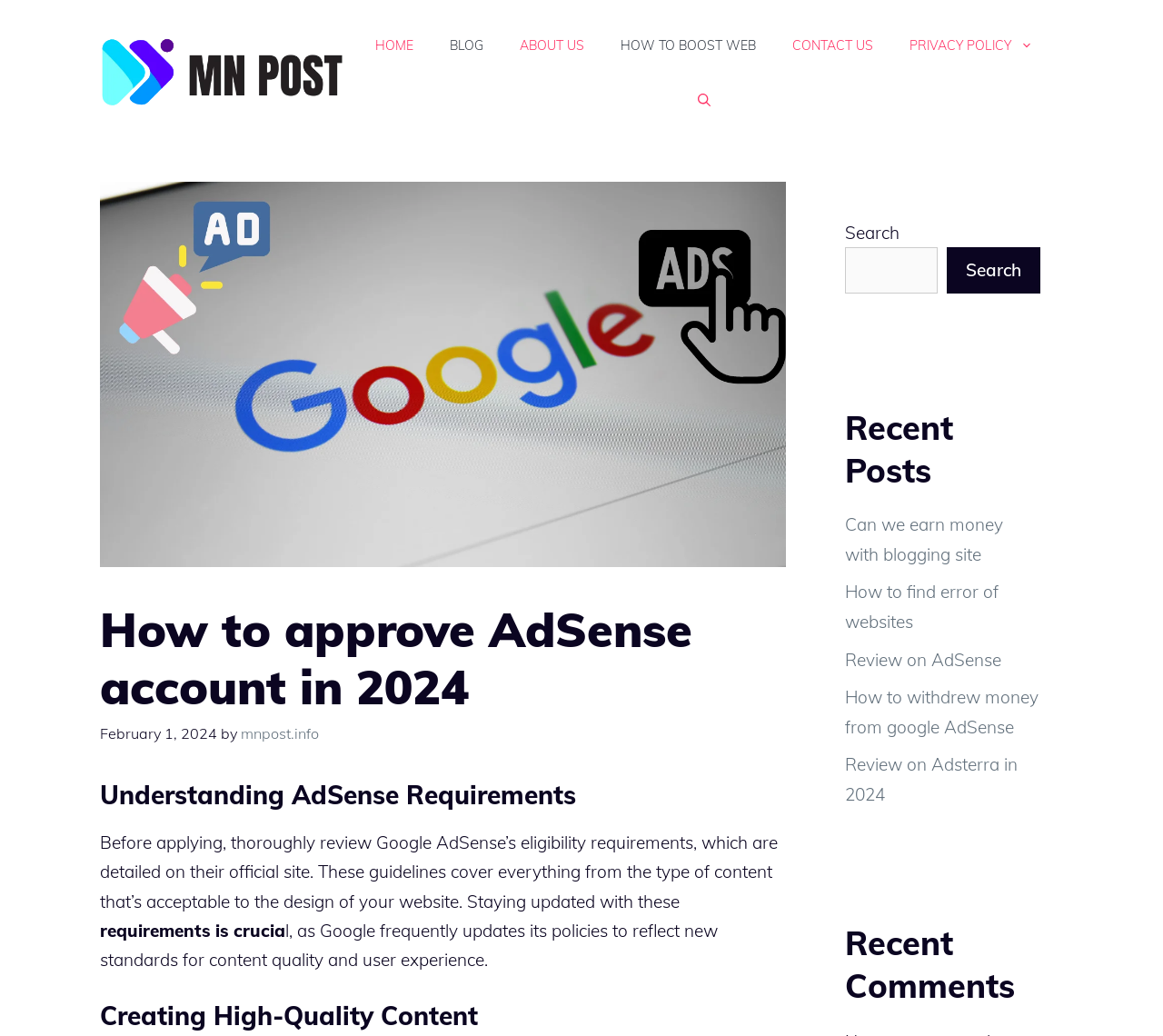Generate a comprehensive description of the contents of the webpage.

The webpage is about approving a Google AdSense account in 2024. At the top, there is a banner with a site logo and a navigation menu with links to different sections of the website, including "HOME", "BLOG", "ABOUT US", and more. Below the navigation menu, there is a large image with the title "How to approve AdSense account in 2024".

The main content of the webpage is divided into sections. The first section has a heading "How to approve AdSense account in 2024" and provides information about the importance of reviewing Google AdSense's eligibility requirements before applying. The text explains that these guidelines cover everything from acceptable content to website design.

The next section is titled "Understanding AdSense Requirements" and provides more details about the eligibility requirements. There is a link to the official Google AdSense site for more information.

The third section is titled "Creating High-Quality Content" but does not have any detailed information.

On the right side of the webpage, there is a search bar with a search button. Below the search bar, there is a section titled "Recent Posts" with links to several blog posts, including "Can we earn money with blogging site", "How to find error of websites", and more. Further down, there is a section titled "Recent Comments".

Overall, the webpage provides information and guidance on how to approve a Google AdSense account, with a focus on understanding the eligibility requirements and creating high-quality content.